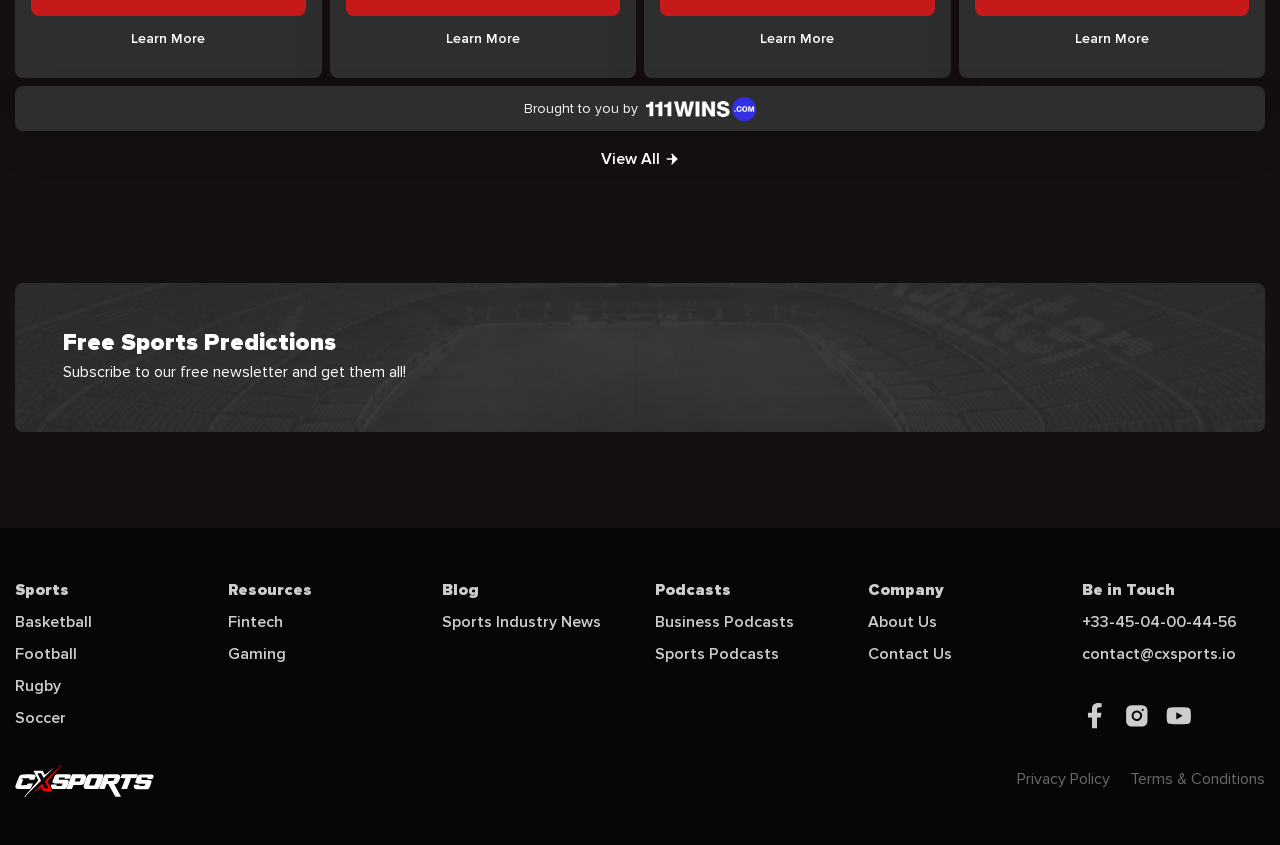Highlight the bounding box coordinates of the region I should click on to meet the following instruction: "Click on the 'Rick Hewett' link".

None